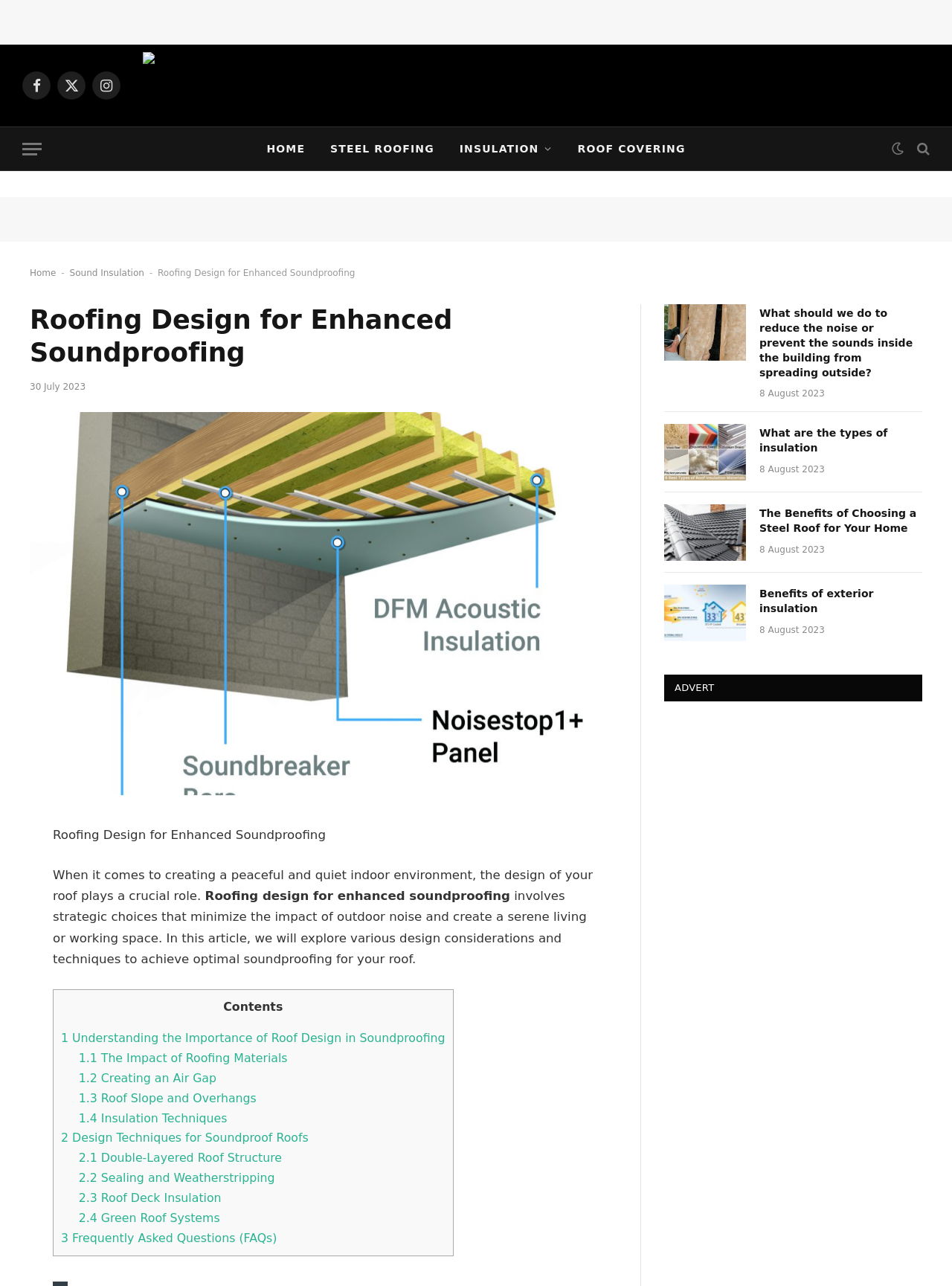Extract the main title from the webpage and generate its text.

Roofing Design for Enhanced Soundproofing